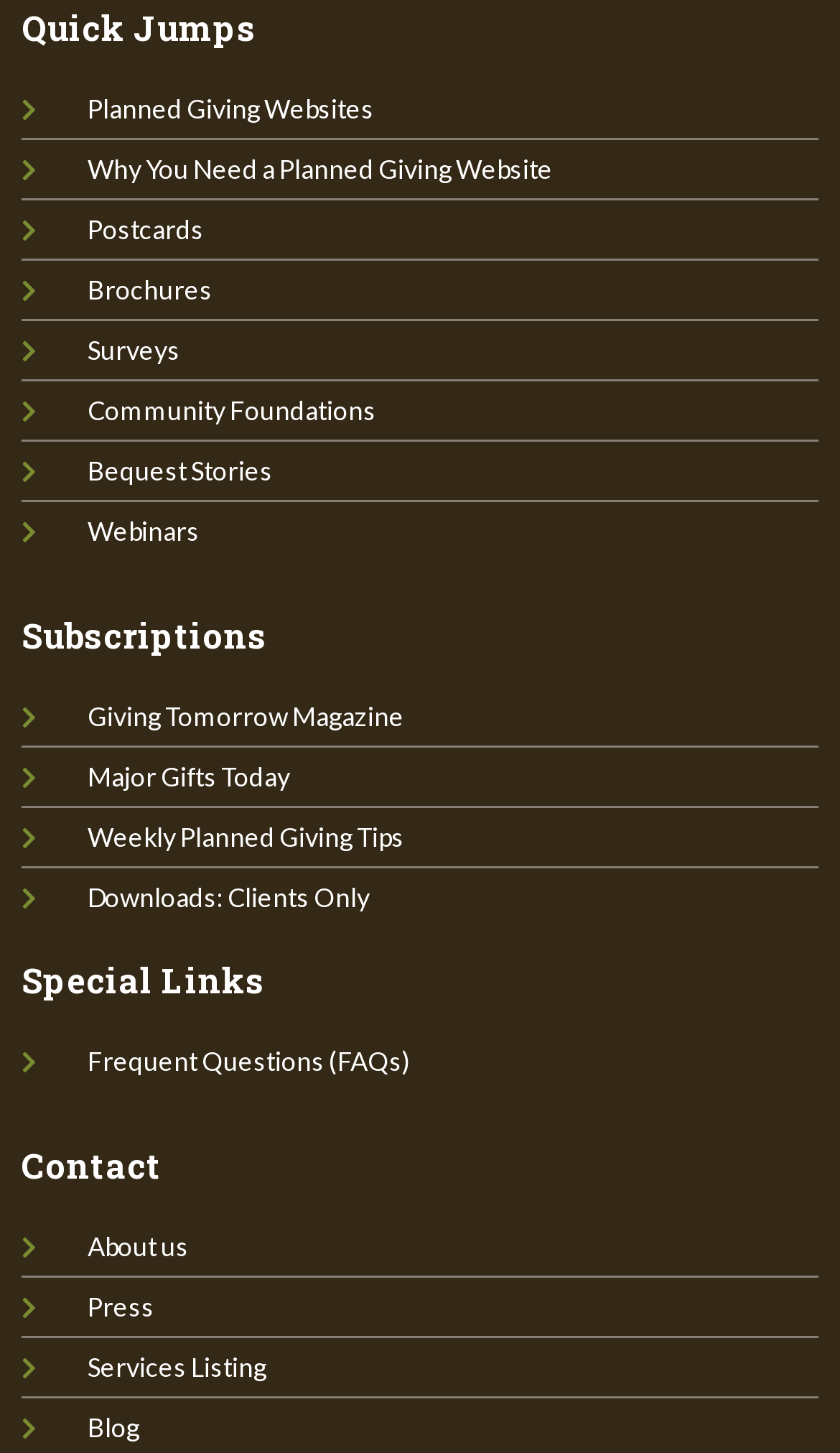Can you determine the bounding box coordinates of the area that needs to be clicked to fulfill the following instruction: "Read about Bequest Stories"?

[0.026, 0.312, 0.974, 0.336]